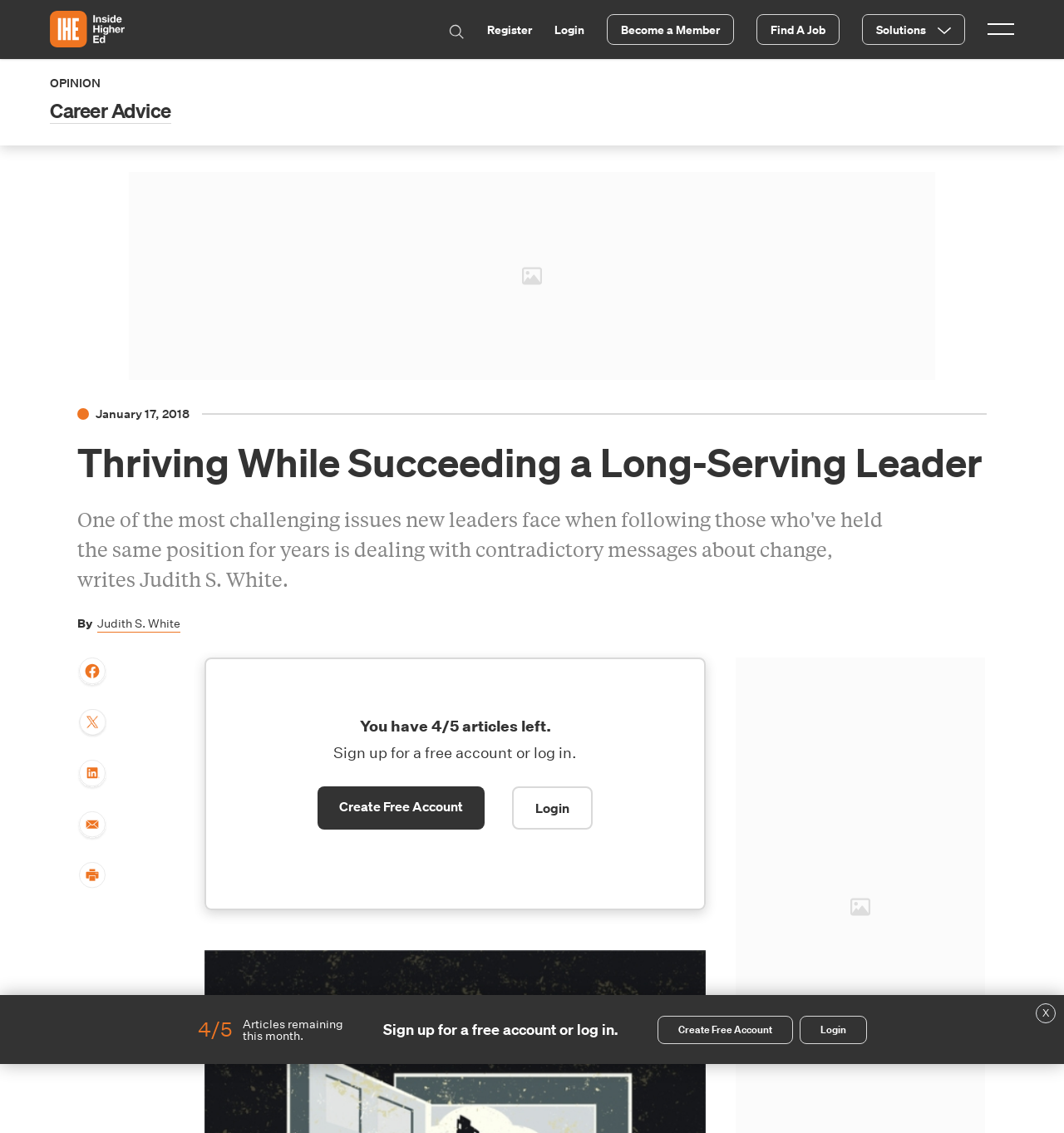Bounding box coordinates are given in the format (top-left x, top-left y, bottom-right x, bottom-right y). All values should be floating point numbers between 0 and 1. Provide the bounding box coordinate for the UI element described as: Login

[0.751, 0.897, 0.814, 0.921]